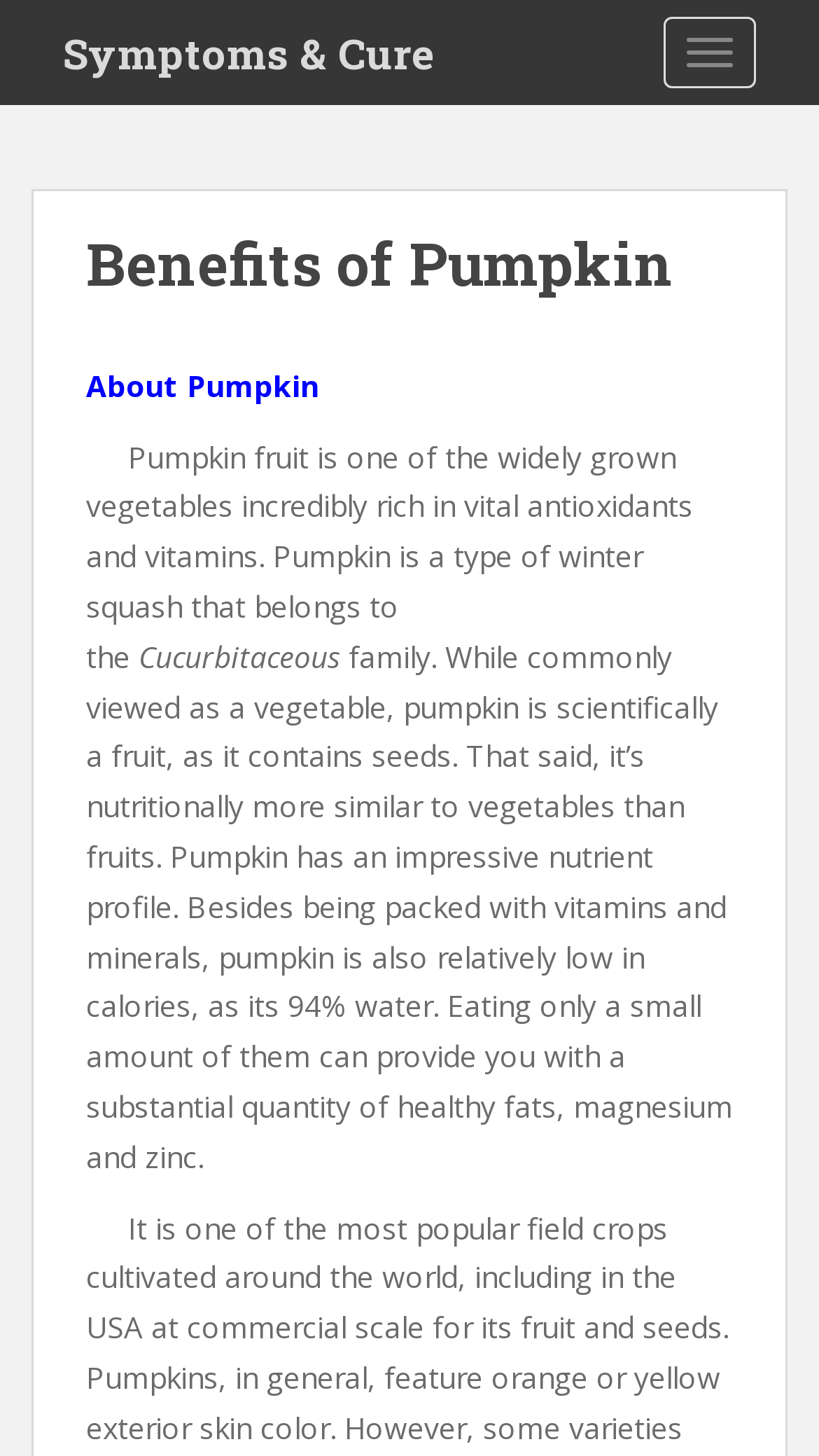What nutrients does pumpkin provide?
Using the information presented in the image, please offer a detailed response to the question.

The text mentions that 'Eating only a small amount of them can provide you with a substantial quantity of healthy fats, magnesium and zinc.' This indicates that pumpkin is a good source of these nutrients.